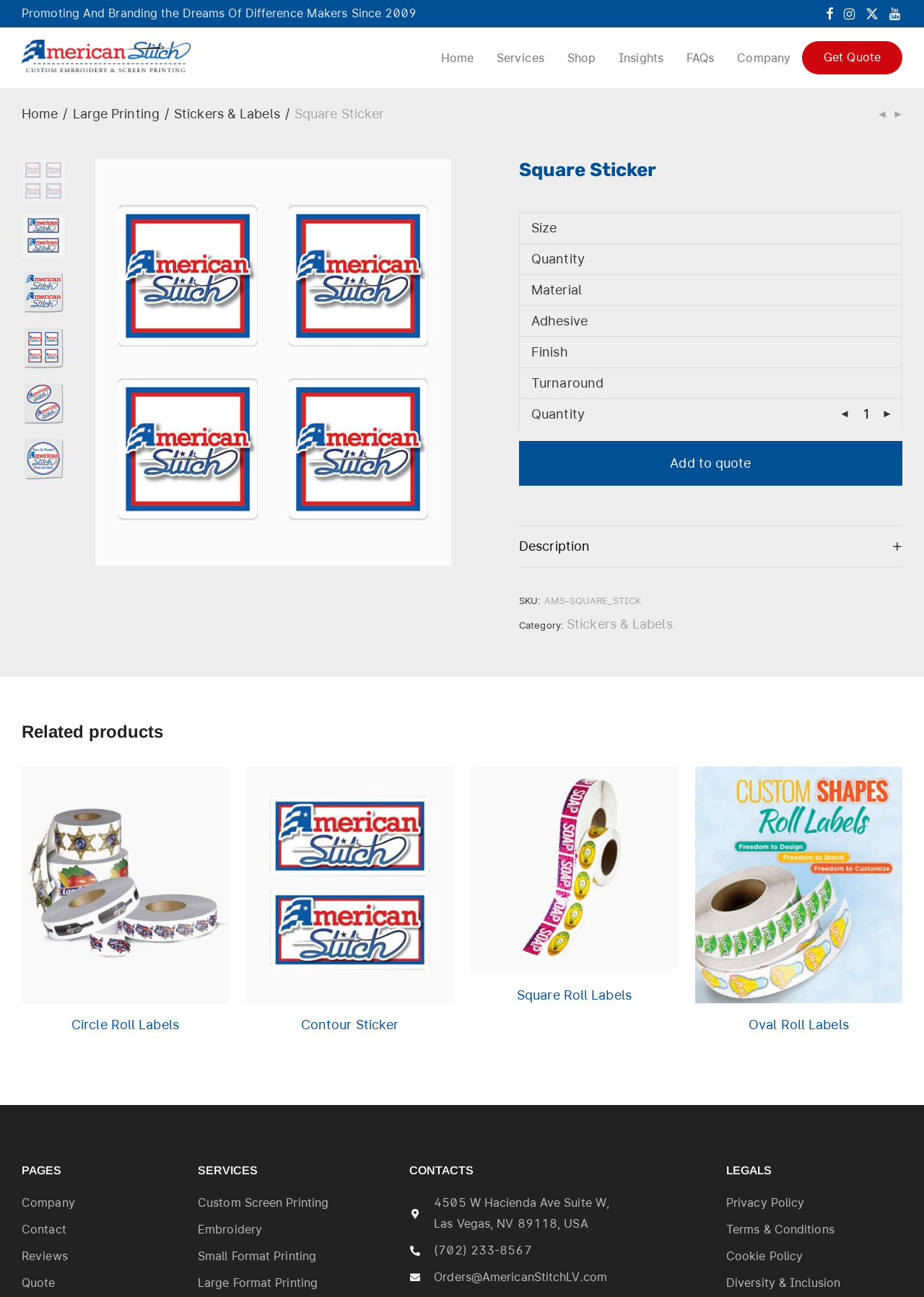Pinpoint the bounding box coordinates of the clickable area needed to execute the instruction: "Explore the 'Stickers & Labels' category". The coordinates should be specified as four float numbers between 0 and 1, i.e., [left, top, right, bottom].

[0.613, 0.475, 0.728, 0.487]